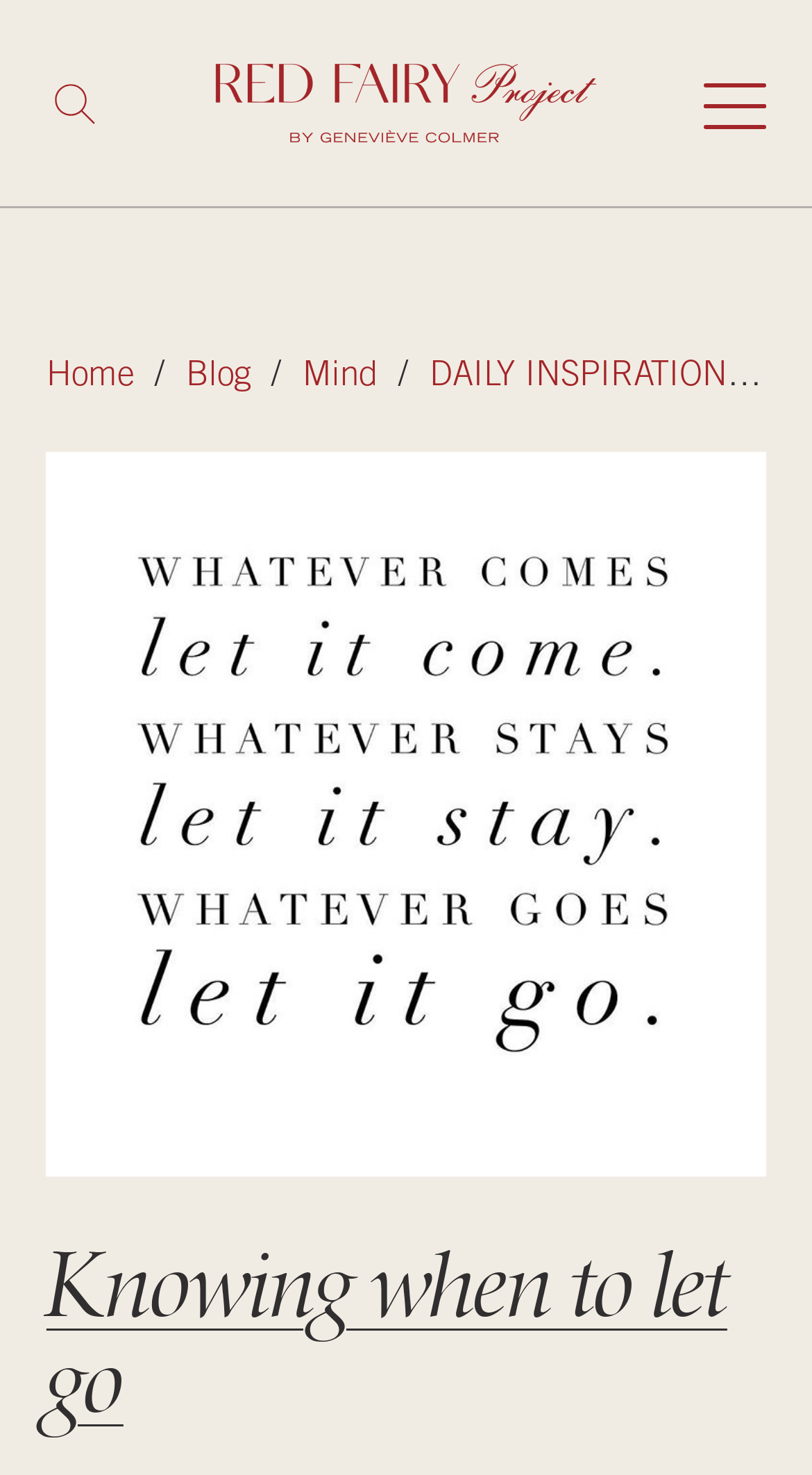Look at the image and give a detailed response to the following question: What is the name of this project?

I determined the answer by looking at the navigation section of the webpage, where I found a link with the text 'The Red Fairy Project'. This link is likely to be the name of the project or website.